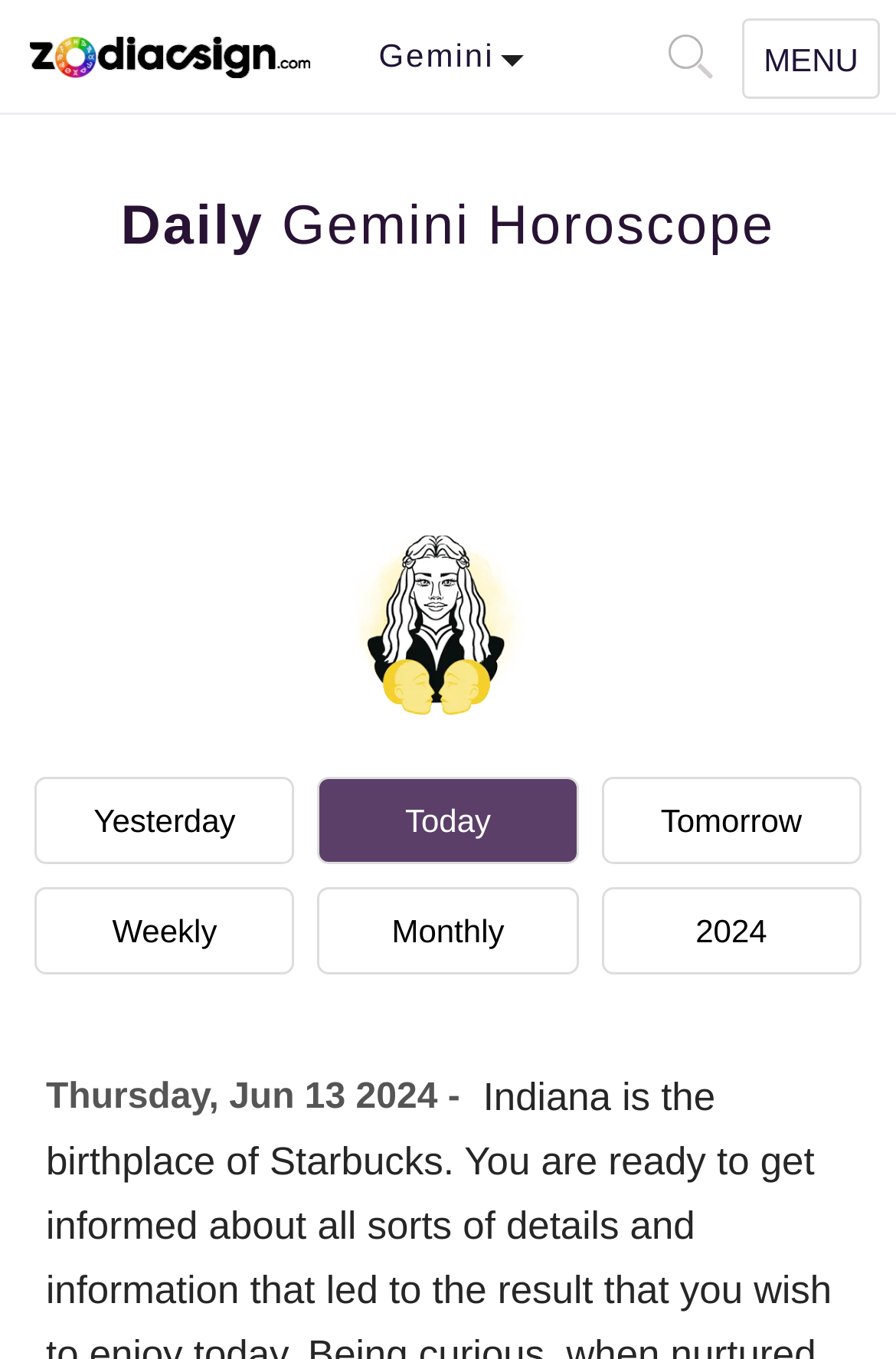Identify the bounding box coordinates of the part that should be clicked to carry out this instruction: "Search for something".

[0.746, 0.025, 0.785, 0.051]